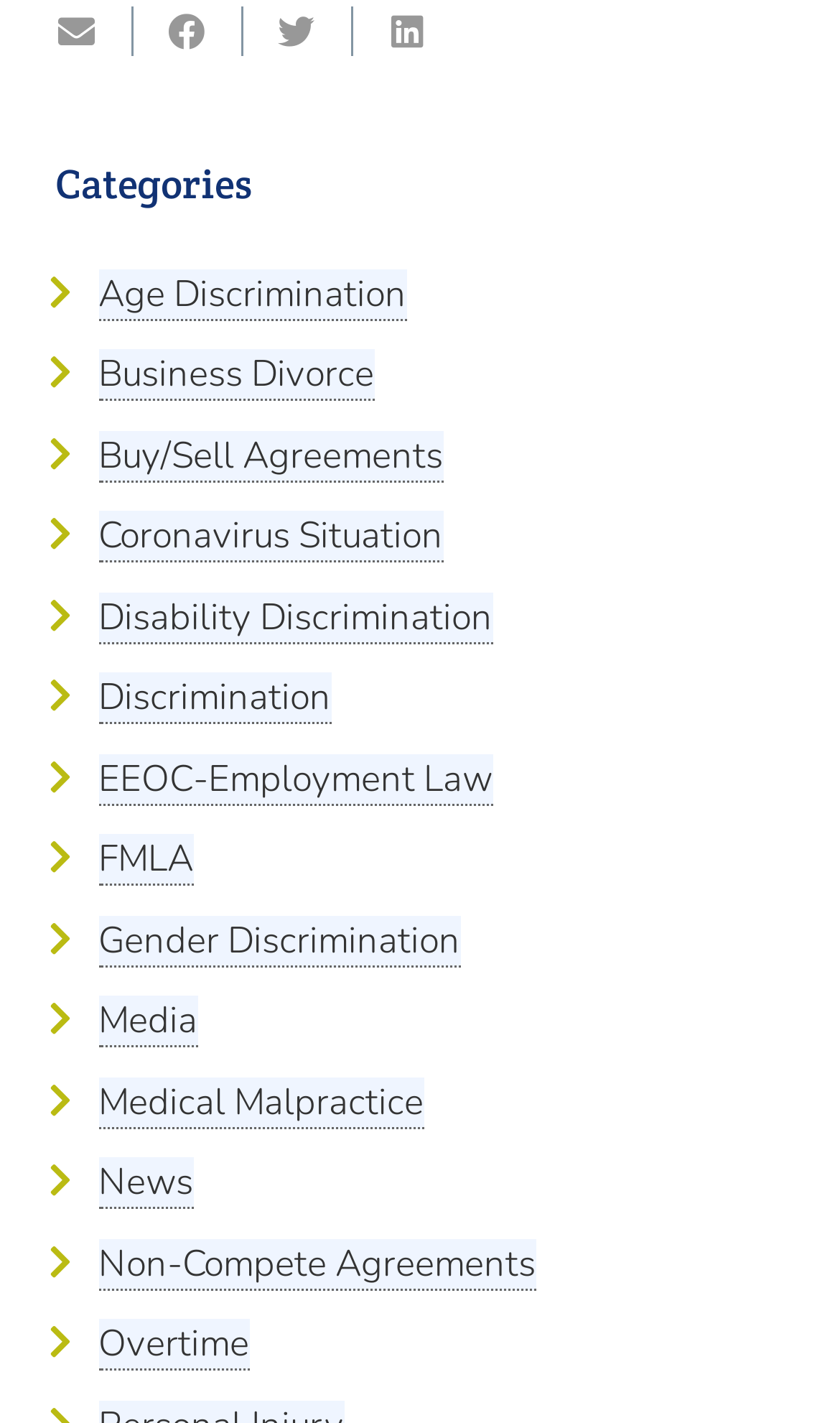Determine the coordinates of the bounding box for the clickable area needed to execute this instruction: "Explore Medical Malpractice".

[0.117, 0.756, 0.504, 0.793]